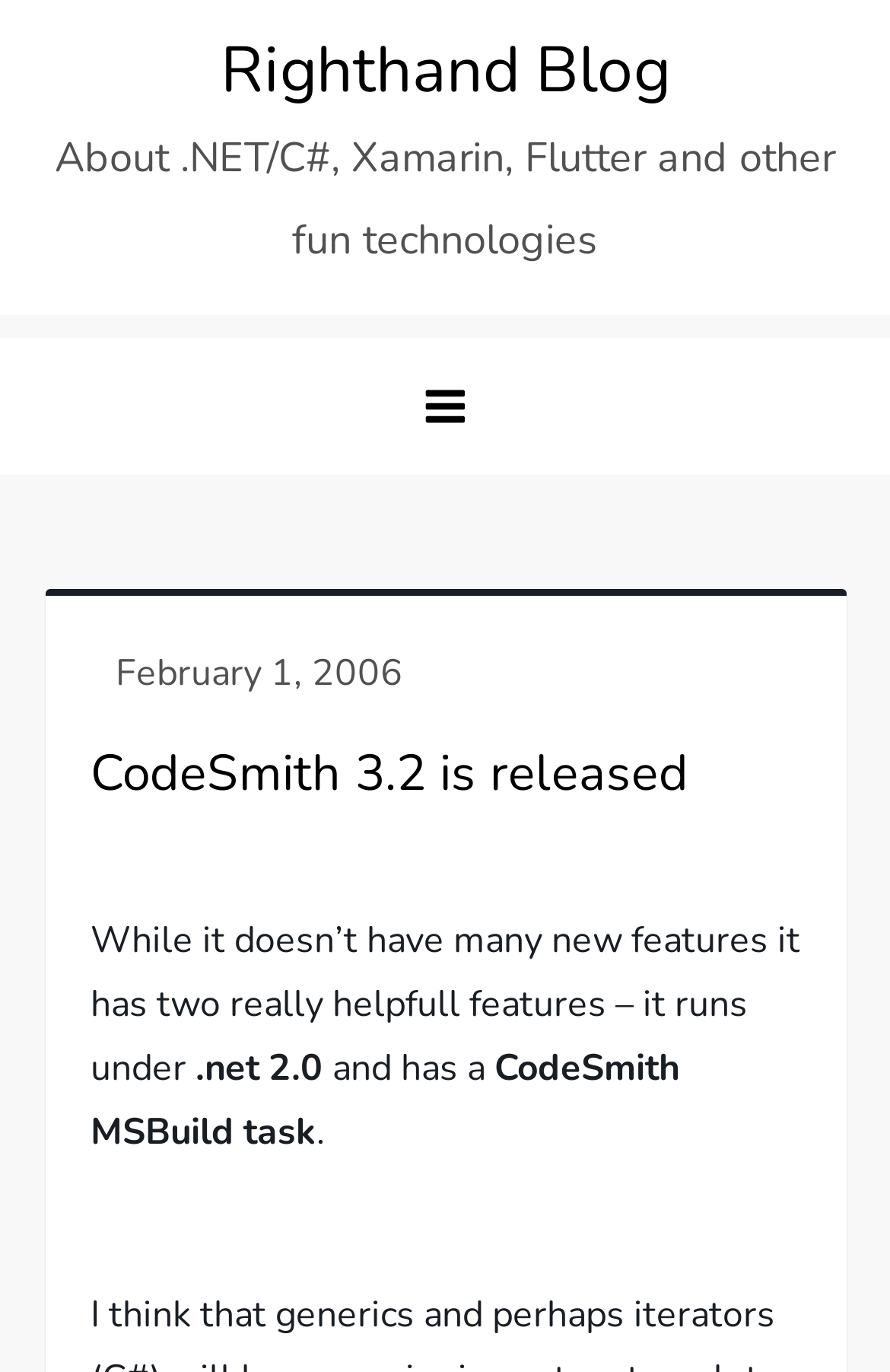Please study the image and answer the question comprehensively:
What are the two helpful features of CodeSmith 3.2?

According to the static text 'While it doesn’t have many new features it has two really helpful features – it runs under .net 2.0 and has a CodeSmith MSBuild task', the two helpful features of CodeSmith 3.2 are that it runs under .net 2.0 and has a CodeSmith MSBuild task.